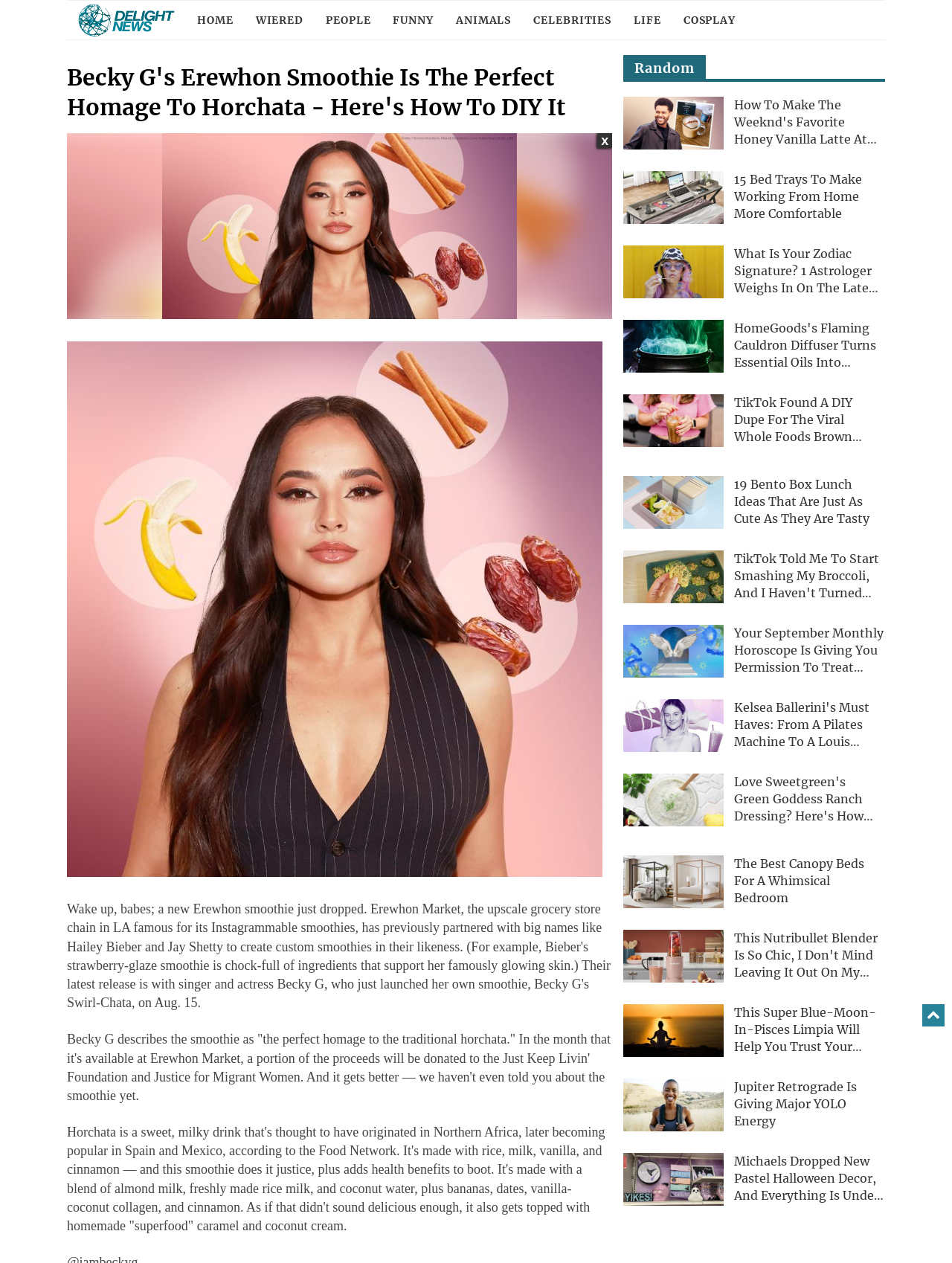What is the theme of the article with the image of a bento box?
Answer the question with as much detail as you can, using the image as a reference.

The article with the image of a bento box has a heading '19 Bento Box Lunch Ideas That Are Just as Cute as They Are Tasty' which suggests that the theme of the article is food.